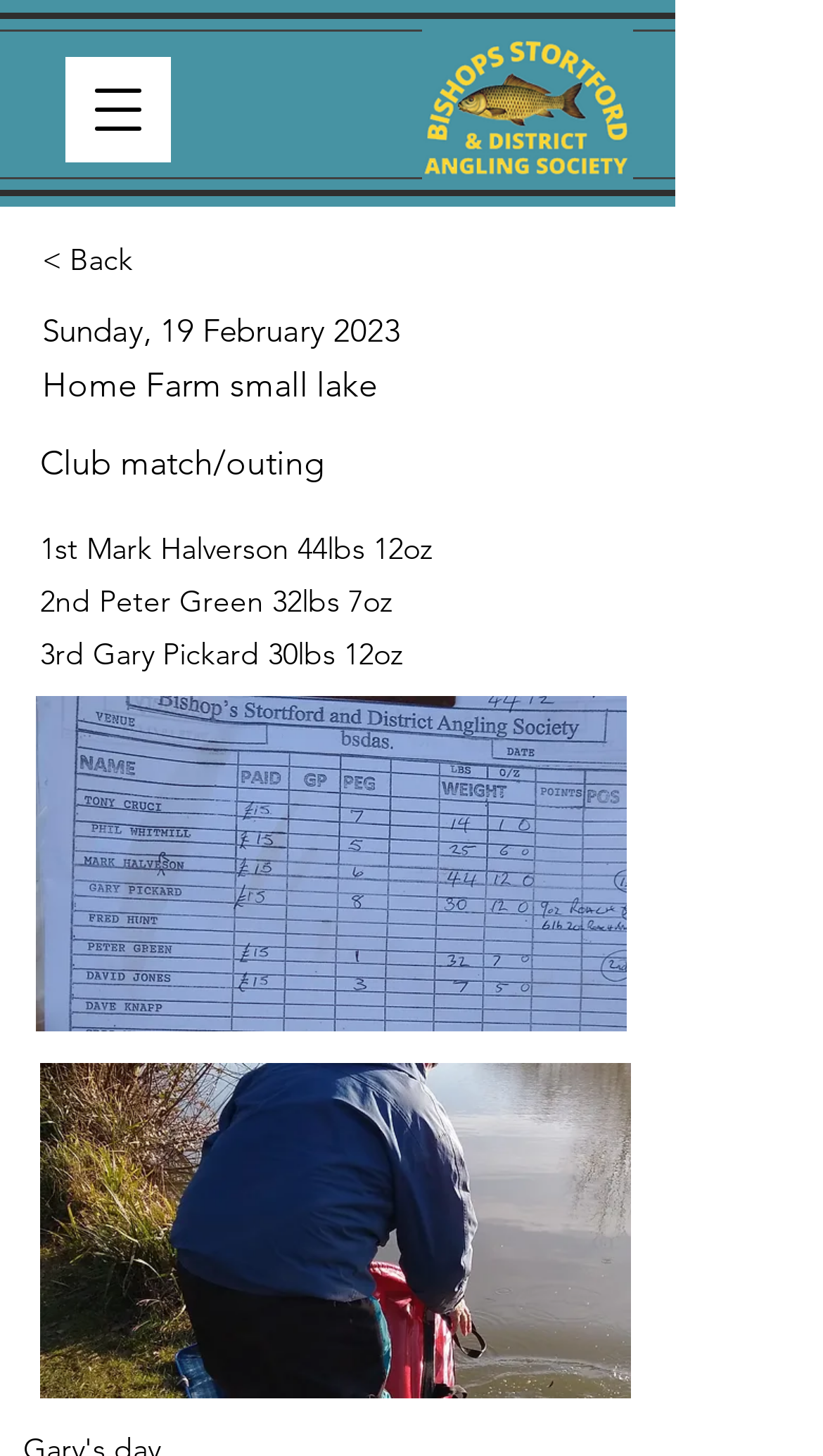What is the name of the lake?
Please respond to the question thoroughly and include all relevant details.

I found the name of the lake by looking at the StaticText element with the content 'Home Farm small lake' which is located at the top of the webpage.